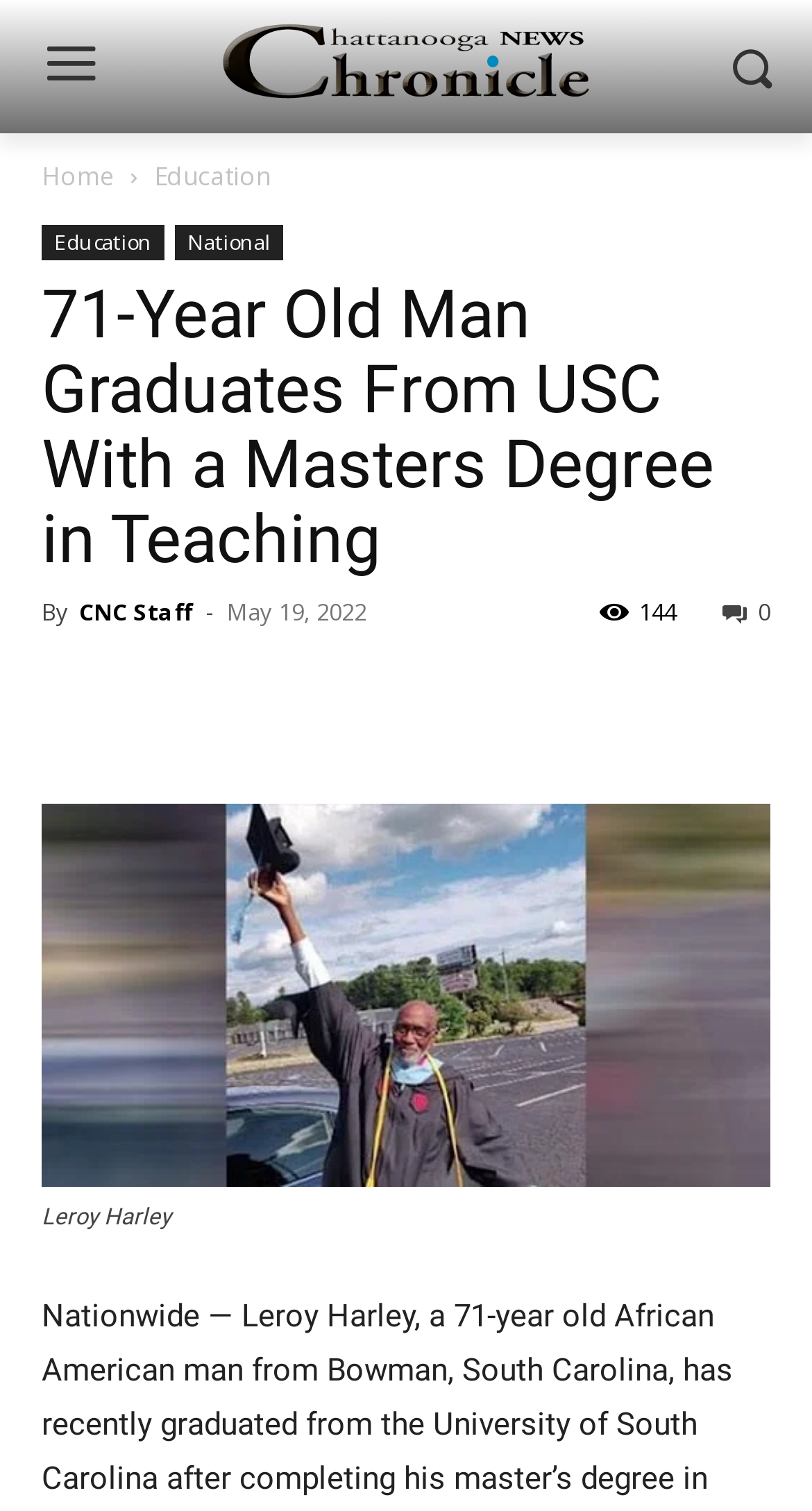Analyze the image and answer the question with as much detail as possible: 
What is the name of the 71-year old man?

The answer can be found in the figcaption element, which is a child of the figure element. The figcaption element contains the text 'Leroy Harley', which is the name of the 71-year old man.